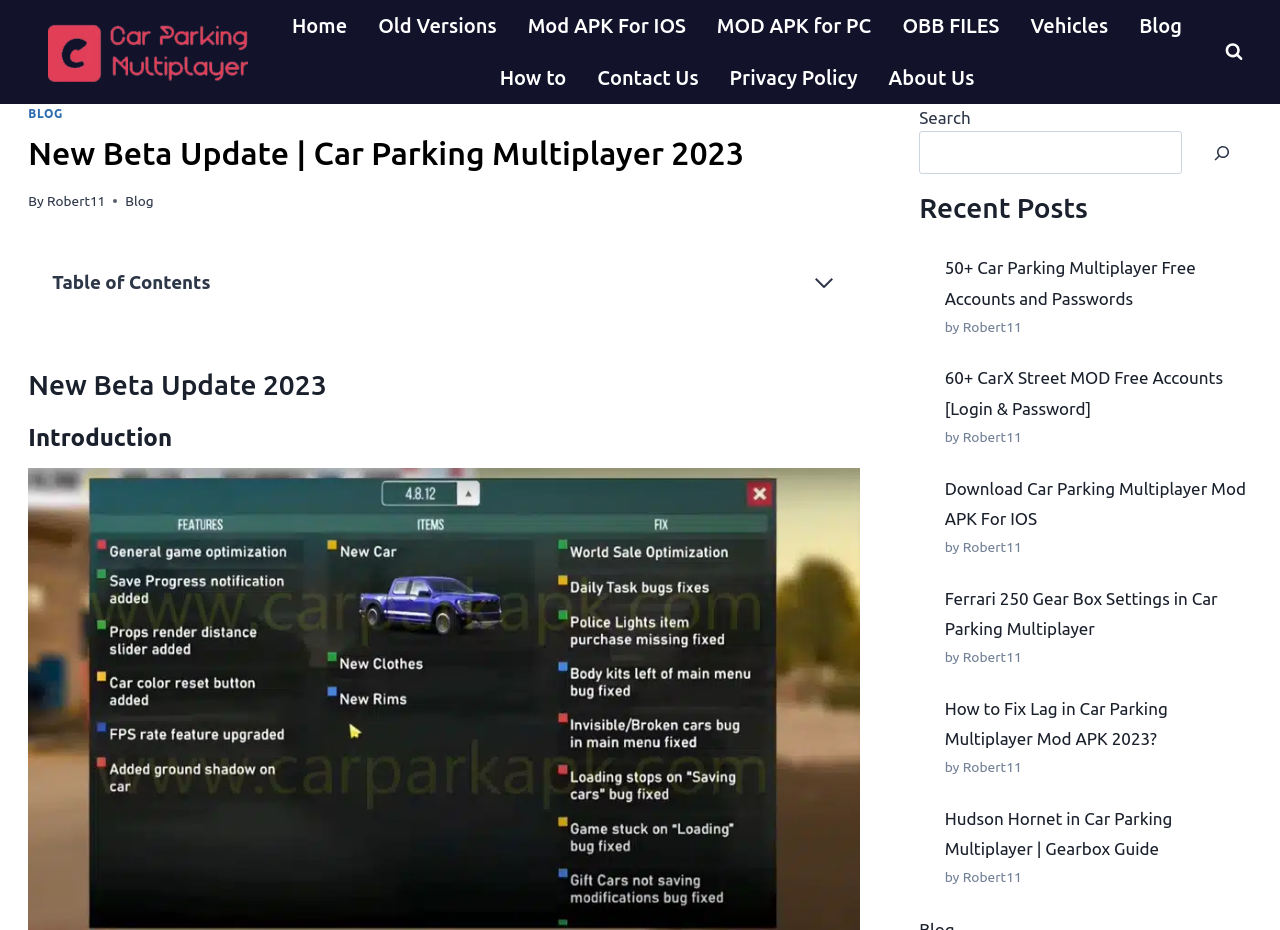Locate the bounding box coordinates of the clickable region to complete the following instruction: "Click the 'Contact Us' link."

[0.455, 0.056, 0.558, 0.112]